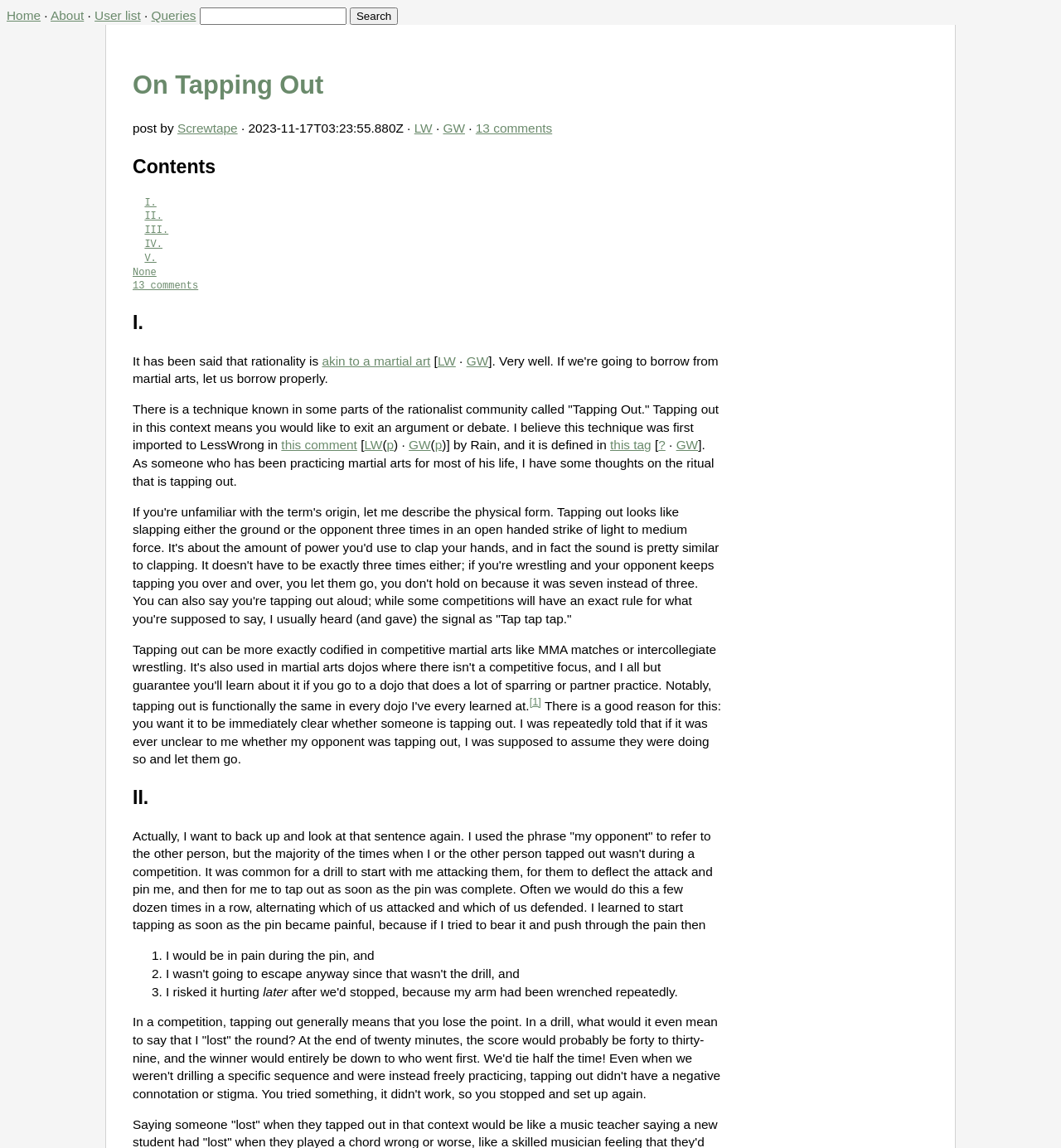Determine the bounding box coordinates for the HTML element mentioned in the following description: "13 comments". The coordinates should be a list of four floats ranging from 0 to 1, represented as [left, top, right, bottom].

[0.125, 0.244, 0.187, 0.254]